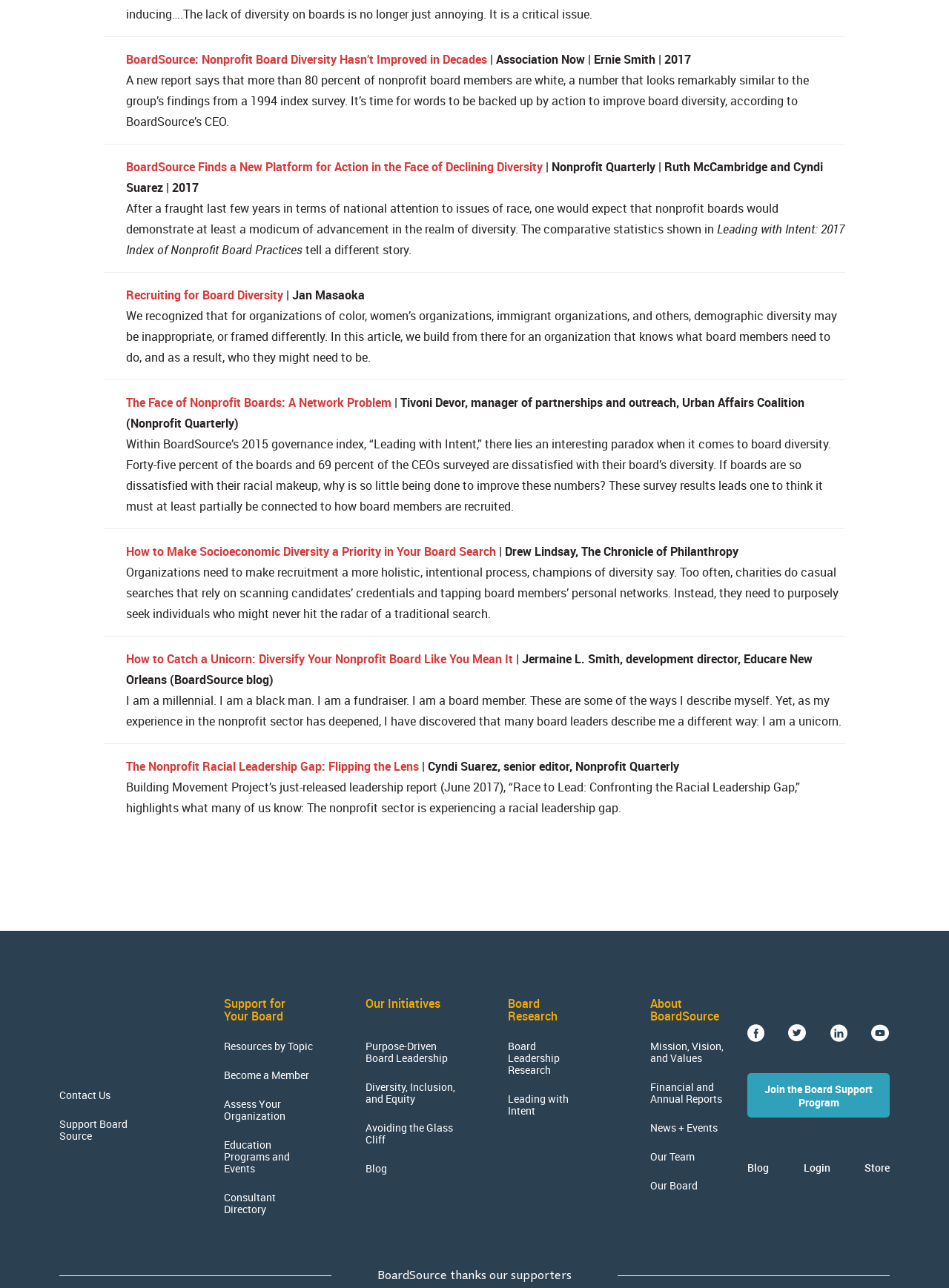Please identify the coordinates of the bounding box for the clickable region that will accomplish this instruction: "Read the article about nonprofit board diversity".

[0.133, 0.039, 0.513, 0.052]